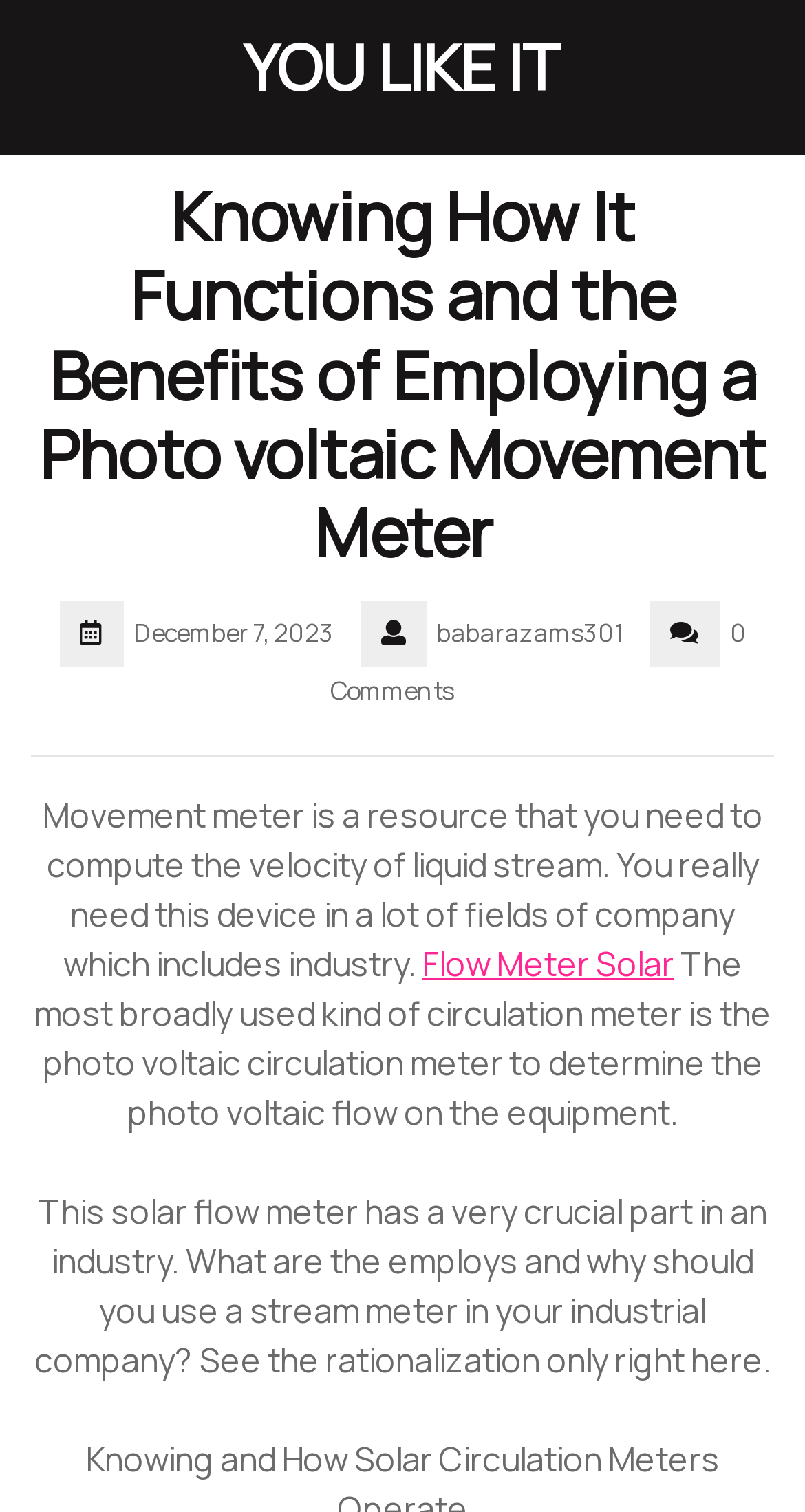When was the article published?
Analyze the screenshot and provide a detailed answer to the question.

The article was published on December 7, 2023, as indicated by the StaticText element with the text 'December 7, 2023'.